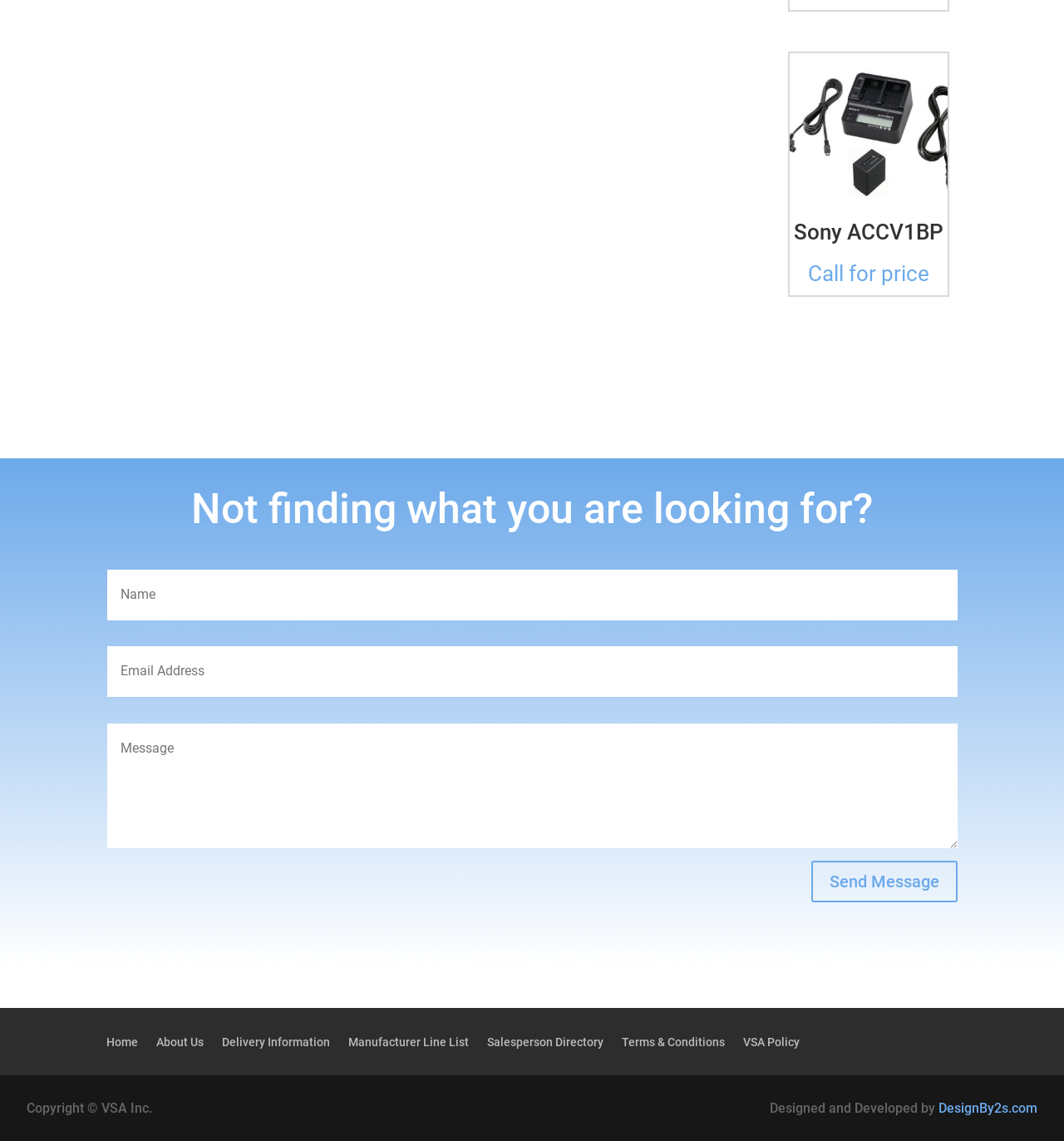What is the copyright information?
Examine the webpage screenshot and provide an in-depth answer to the question.

The copyright information is obtained from the StaticText element with the text 'Copyright VSA Inc.', which is located at the bottom of the webpage.